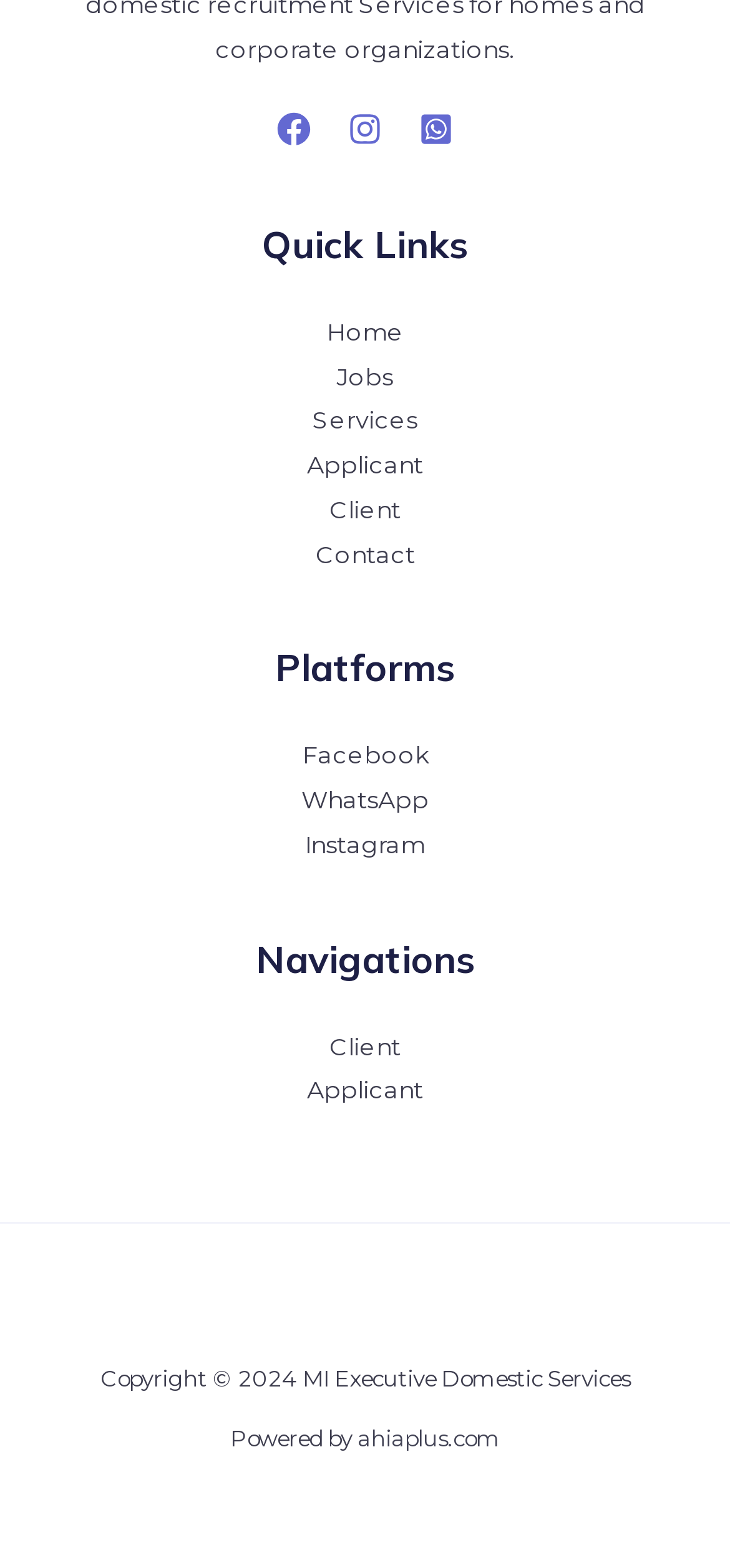Identify the bounding box coordinates of the region that should be clicked to execute the following instruction: "view Client".

[0.451, 0.316, 0.549, 0.334]